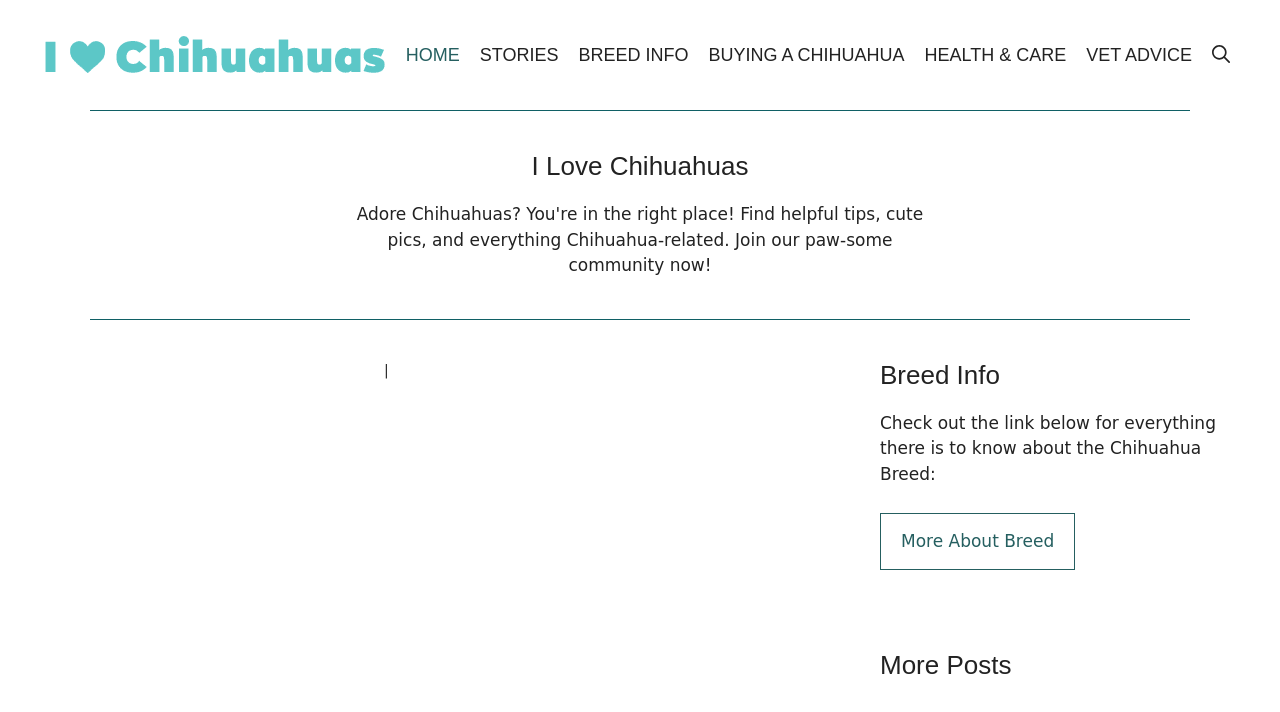Describe all the key features and sections of the webpage thoroughly.

The webpage is dedicated to Chihuahua enthusiasts, offering a comprehensive space for breed insights, care advice, and community engagement. At the top, there is a banner with a logo and a link to the website's main page, accompanied by an image. Below the banner, a navigation menu is situated, featuring links to various sections, including HOME, STORIES, BREED INFO, BUYING A CHIHUAHUA, HEALTH & CARE, and VET ADVICE, as well as a search button.

The main content area is divided into two sections. On the left, there is a heading "I Love Chihuahuas" followed by an article section containing a vertical separator line. On the right, there are three sections: "Breed Info", "More Posts", and a link to "More About Breed". The "Breed Info" section features a heading and a paragraph of text describing the Chihuahua breed, with a link to learn more. The "More Posts" section is headed by a title, but its content is not specified.

Throughout the webpage, there are a total of 7 links, 2 headings, 2 images, 1 button, and 3 static text elements. The layout is organized, with clear headings and concise text, making it easy to navigate and find relevant information about Chihuahuas.